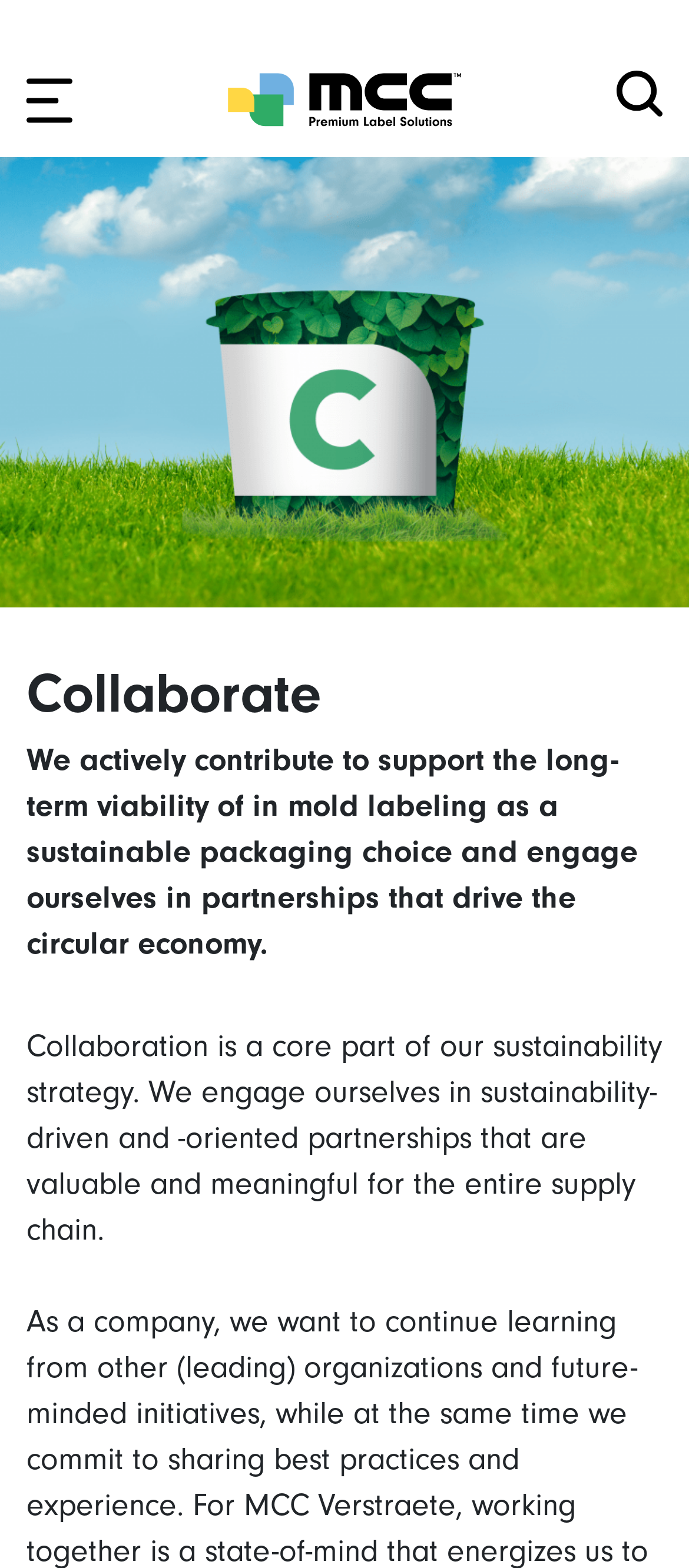Please determine the bounding box of the UI element that matches this description: parent_node: Search name="op" value="Search". The coordinates should be given as (top-left x, top-left y, bottom-right x, bottom-right y), with all values between 0 and 1.

[0.077, 0.168, 0.159, 0.195]